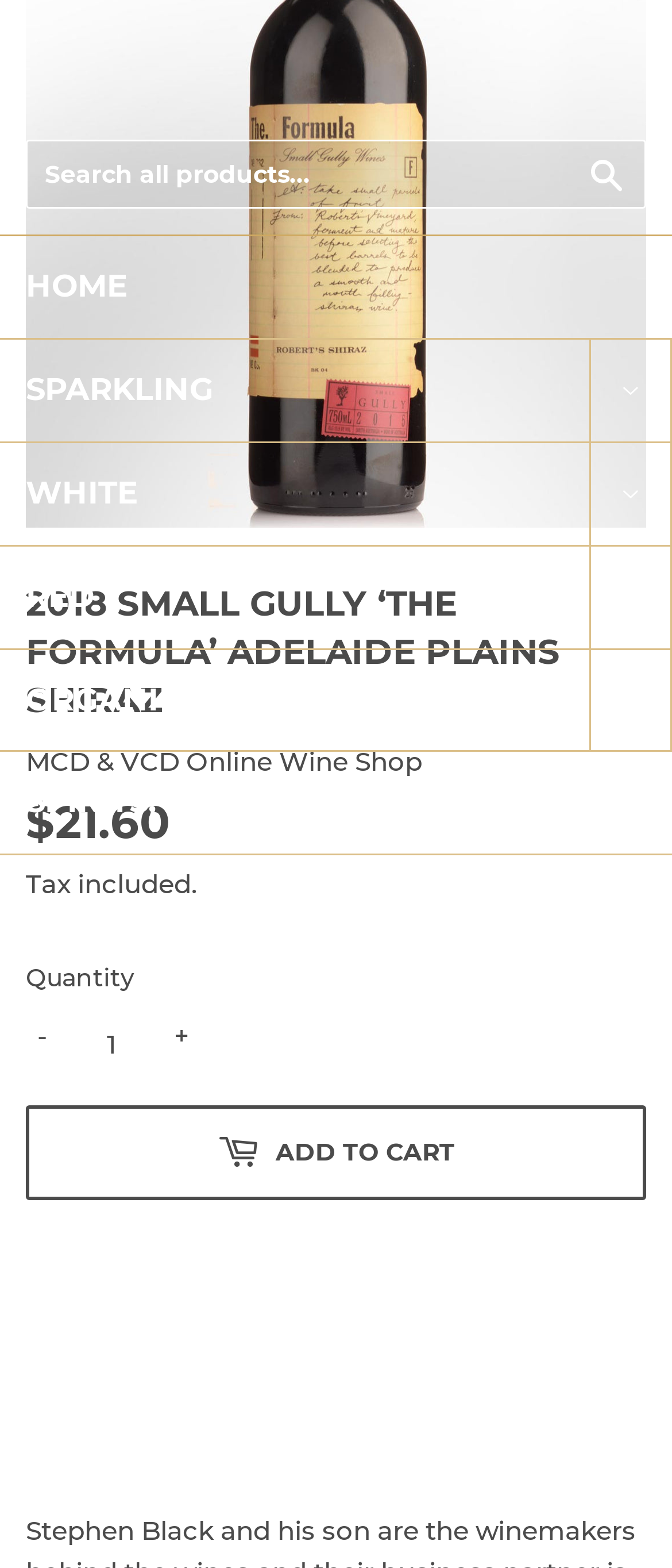Answer the question below in one word or phrase:
What is the price of the first product?

$21.60